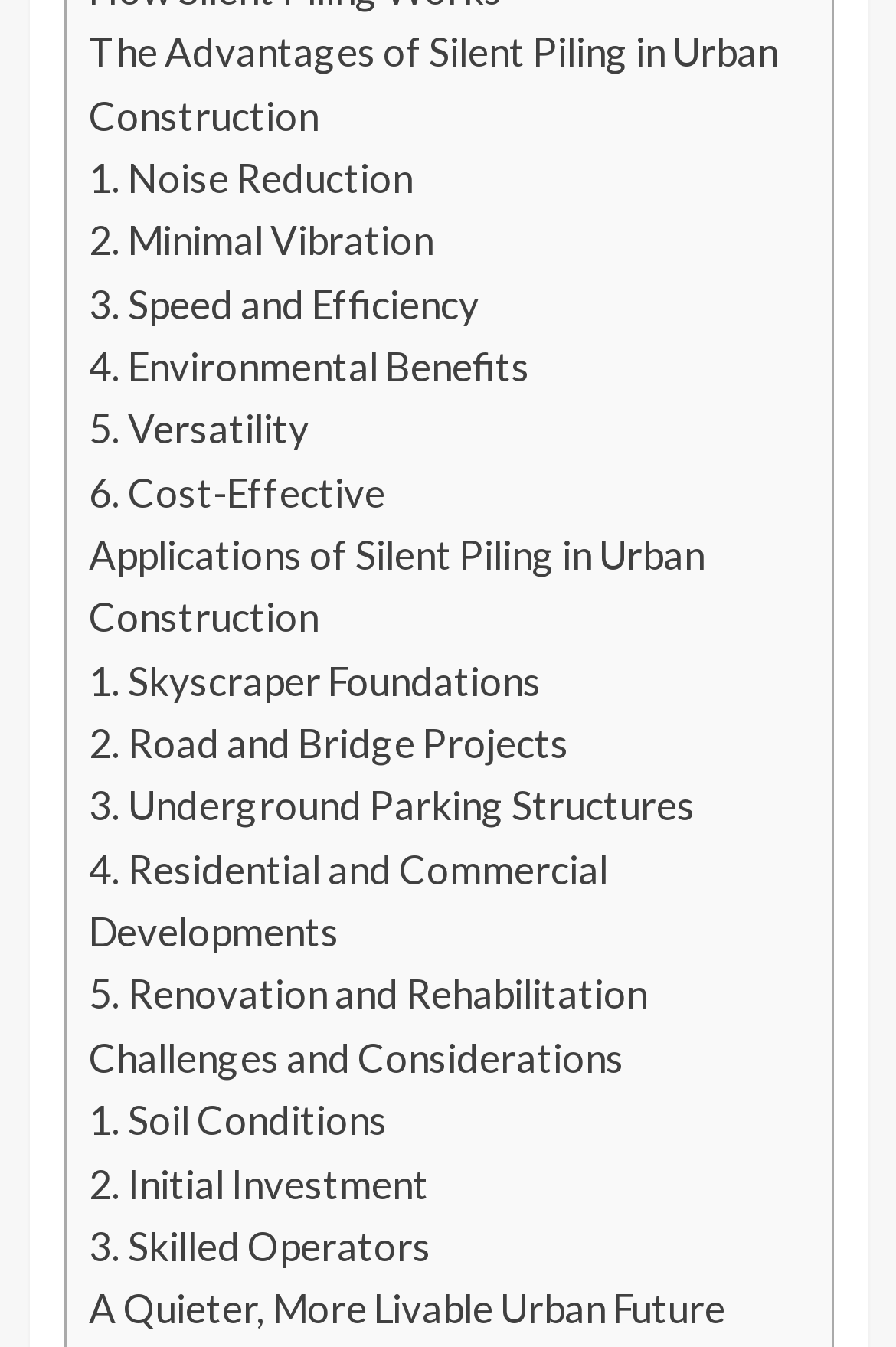Using the given description, provide the bounding box coordinates formatted as (top-left x, top-left y, bottom-right x, bottom-right y), with all values being floating point numbers between 0 and 1. Description: 6. Cost-Effective

[0.099, 0.347, 0.429, 0.383]